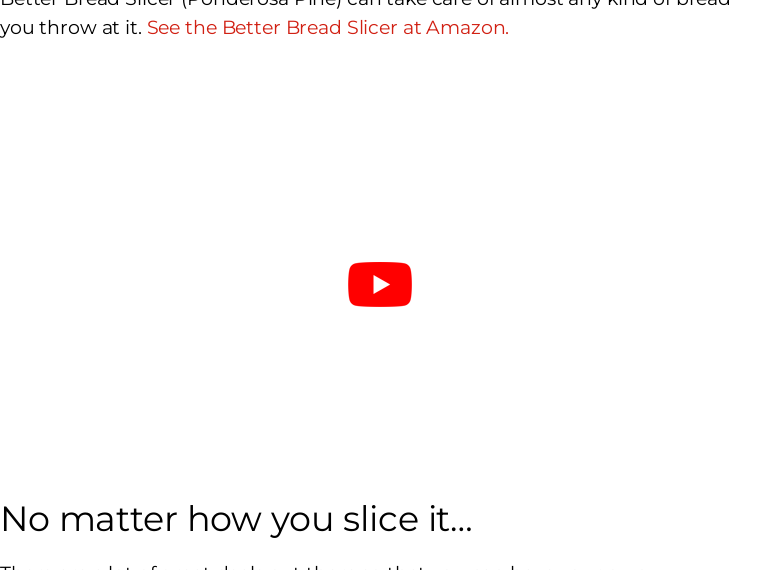Examine the image and give a thorough answer to the following question:
Where can viewers purchase the bread slicer?

The caption provides a link for viewers to explore more about purchasing the product, and it specifically mentions Amazon as the platform where the product can be bought.